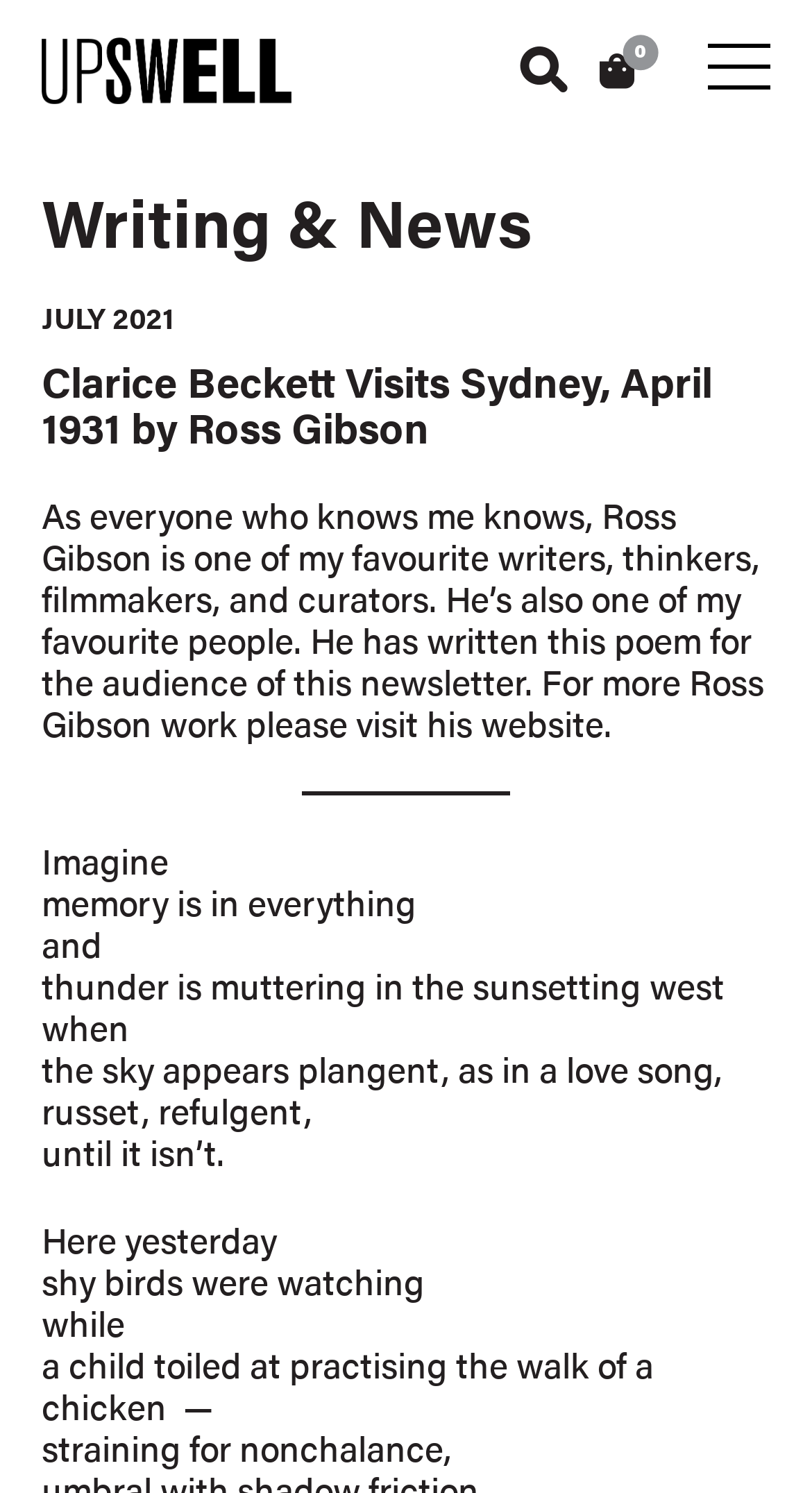Generate a comprehensive description of the webpage.

The webpage appears to be a blog or newsletter featuring a poem by Ross Gibson. At the top, there is a heading "Upswell" which is also a link. Below it, there are several links to different sections of the website, including "Books", "Donate", "About", "Podcasts", "Reviews and News", and "Contact". 

On the top right, there is a cart icon with the text "No products in the cart." Next to it, there is a "Menu" button. When clicked, it reveals a menu with headings "Writing & News" and "JULY 2021". Under the "JULY 2021" heading, there is a poem titled "Clarice Beckett Visits Sydney, April 1931 by Ross Gibson". 

The poem is preceded by a brief introduction, which describes Ross Gibson as a favourite writer, thinker, filmmaker, and curator. The introduction also mentions that the poem was written for the audience of this newsletter and provides a link to Ross Gibson's website. 

The poem itself is divided into several stanzas, with each line presented as a separate text element. The poem's content is lyrical and descriptive, with imagery related to memory, nature, and childhood.